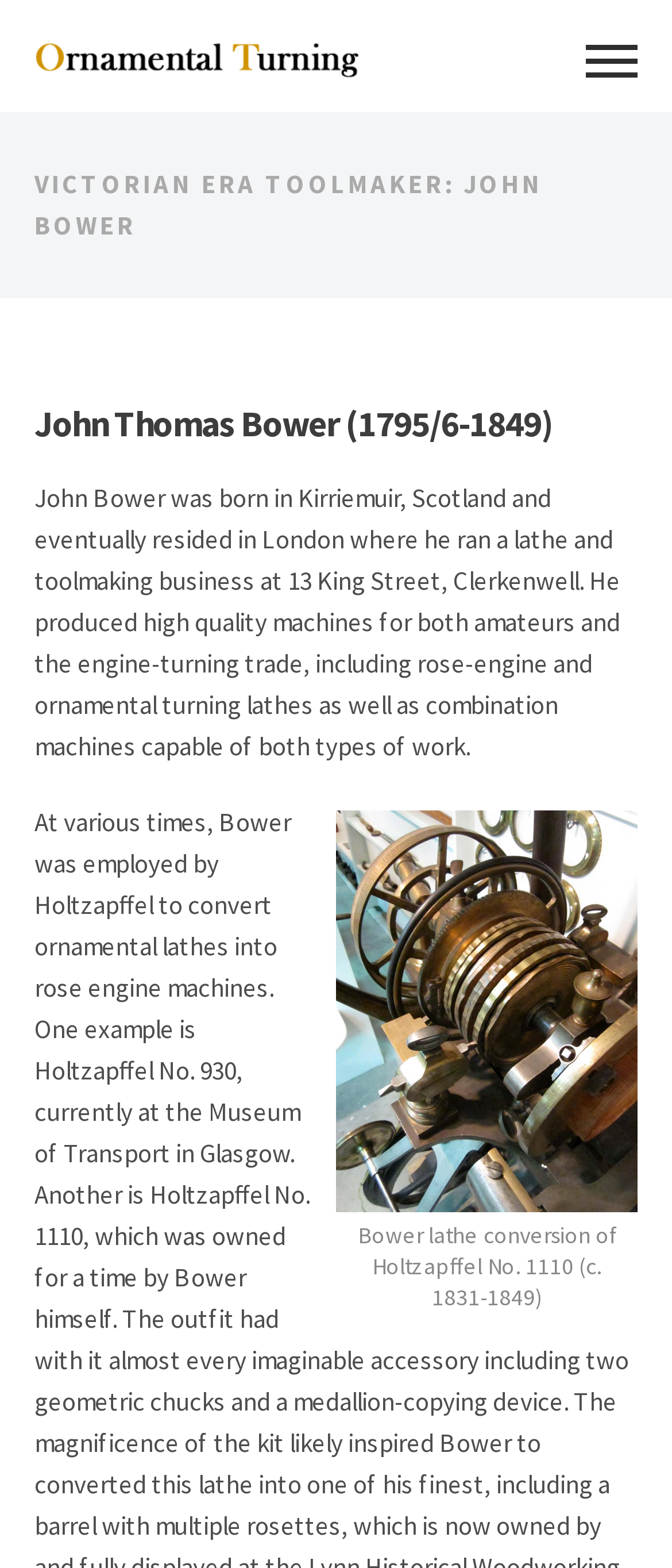Where was John Bower born?
Answer the question with as much detail as possible.

I found this information by reading the text under the heading 'John Thomas Bower (1795/6-1849)' which states 'John Bower was born in Kirriemuir, Scotland...'